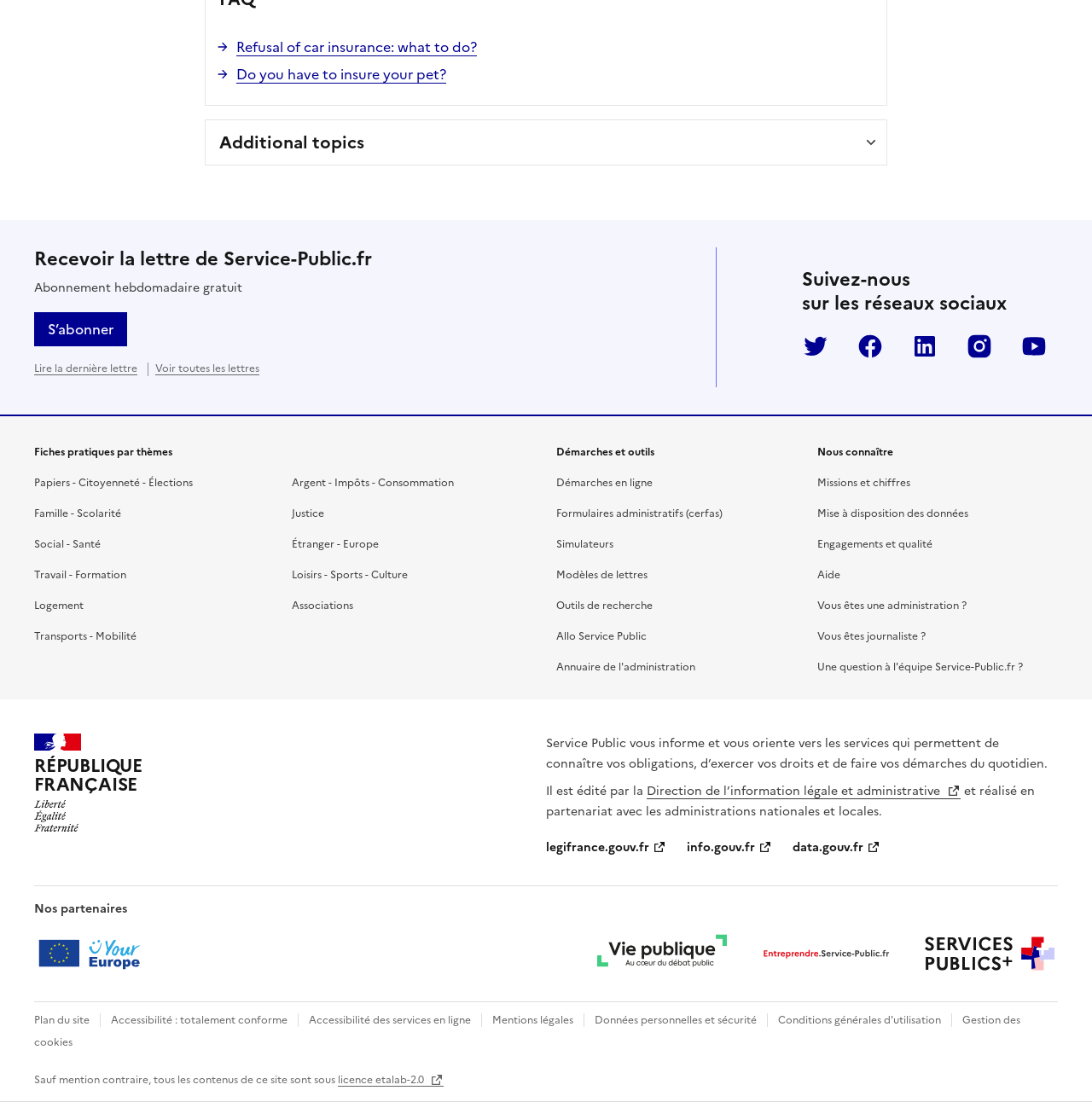Please provide a comprehensive response to the question based on the details in the image: What is the purpose of the 'Démarches et outils' section?

The 'Démarches et outils' section appears to provide online tools and services, such as online procedures, administrative forms, simulators, and research tools, to help users with their daily tasks and administrative procedures.